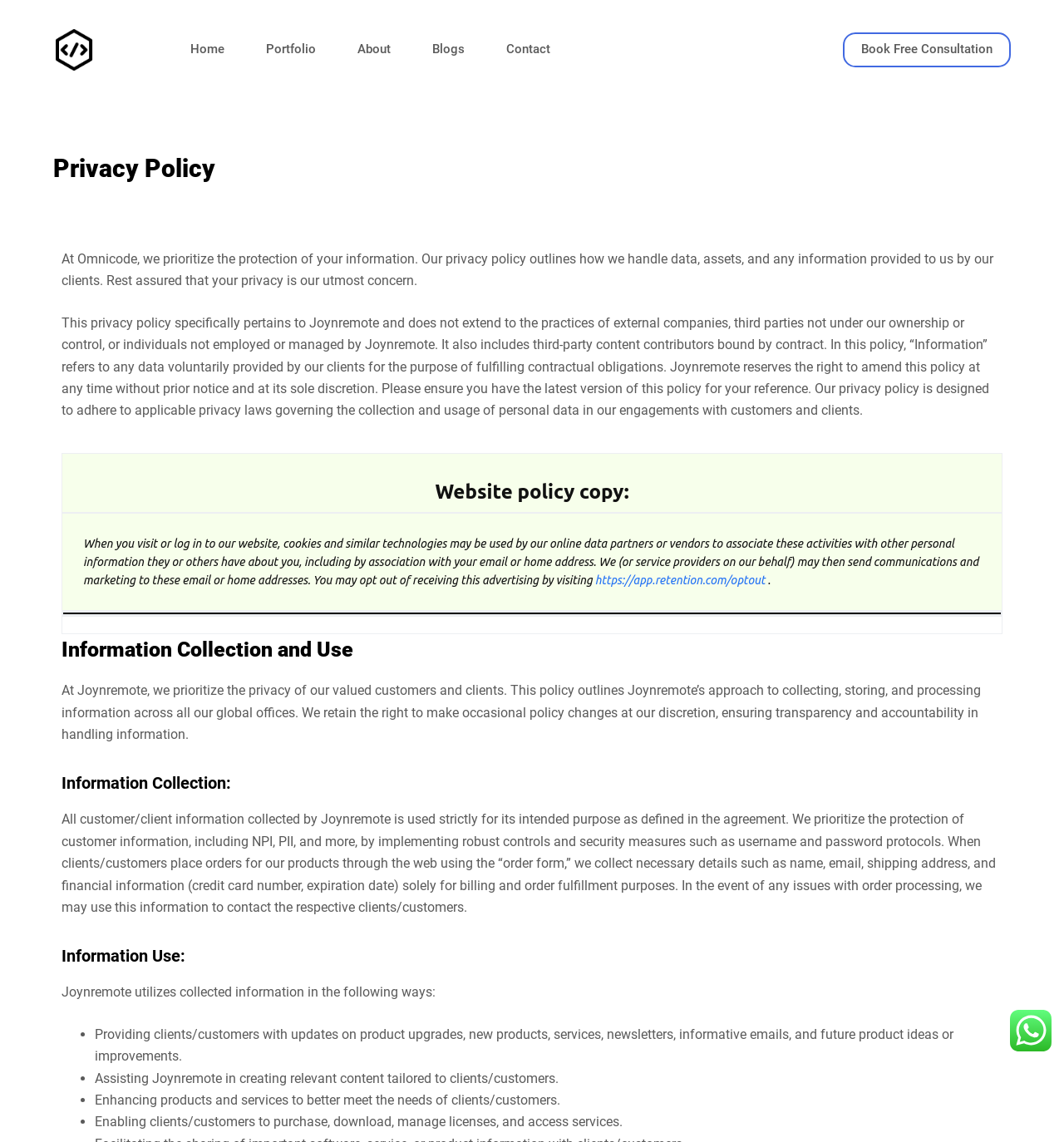Provide the bounding box coordinates in the format (top-left x, top-left y, bottom-right x, bottom-right y). All values are floating point numbers between 0 and 1. Determine the bounding box coordinate of the UI element described as: Book Free Consultation

[0.792, 0.028, 0.95, 0.059]